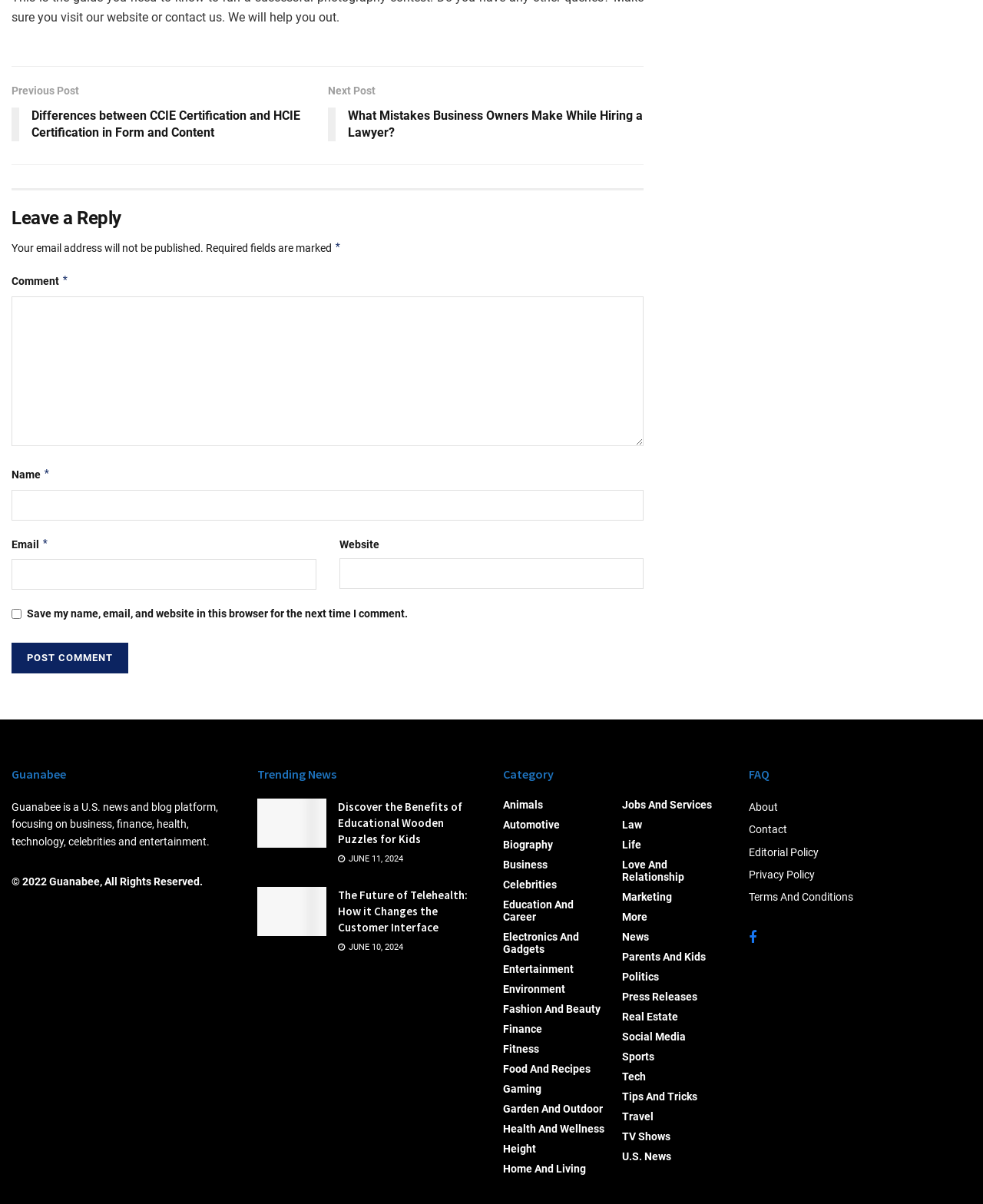What is the purpose of the checkbox at the bottom of the comment form?
Please use the visual content to give a single word or phrase answer.

Save my name, email, and website in this browser for the next time I comment